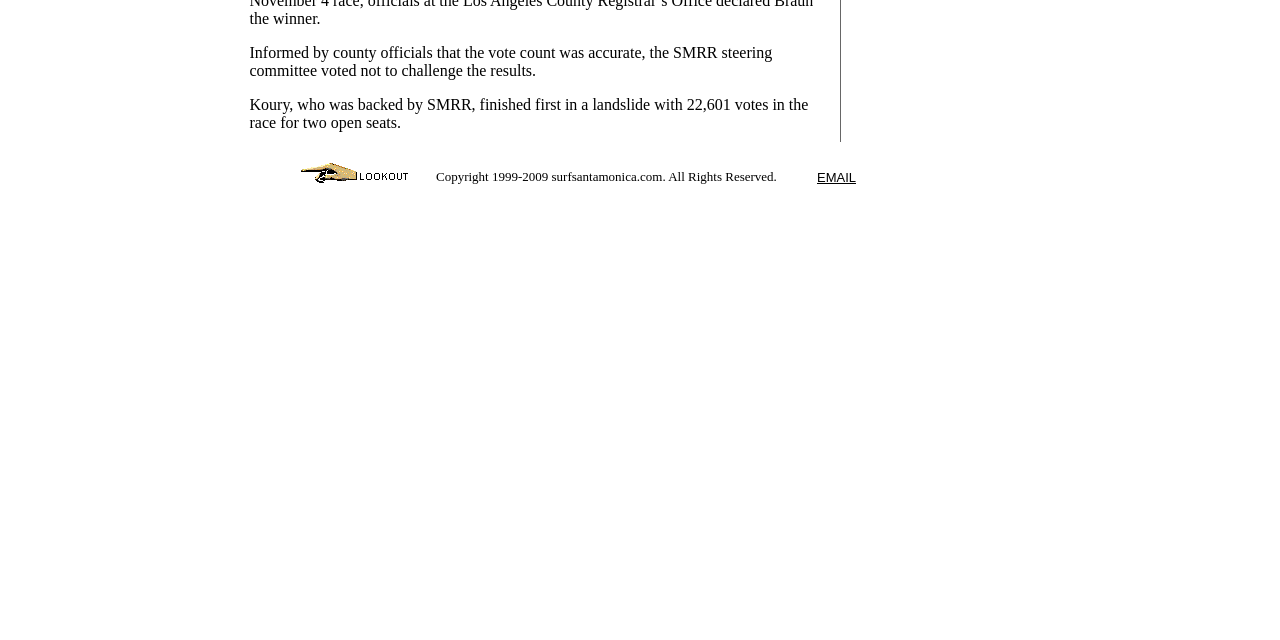Predict the bounding box of the UI element based on this description: "alt="Lookout Logo footer image"".

[0.235, 0.268, 0.325, 0.294]